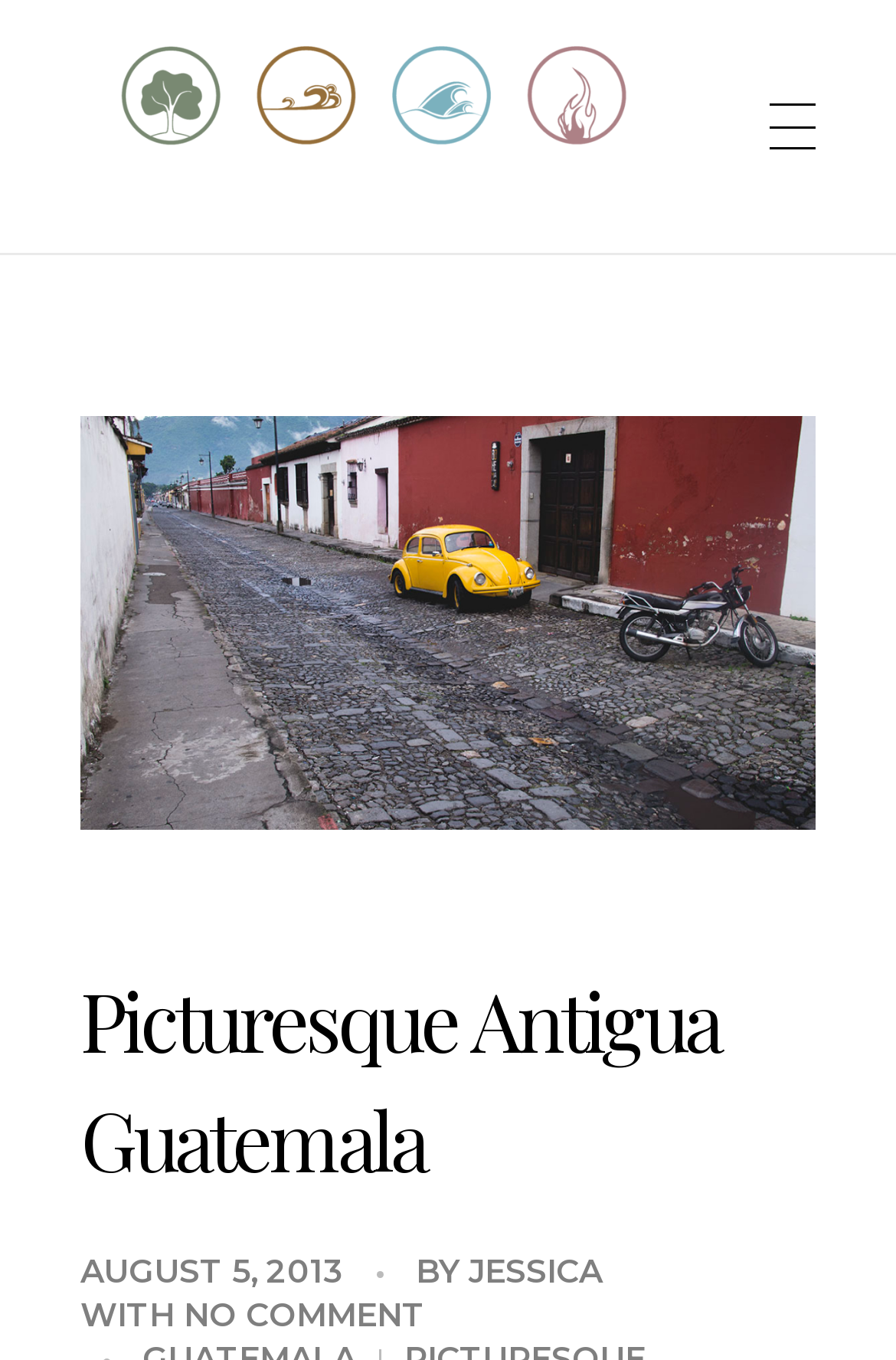Determine the bounding box coordinates for the area that needs to be clicked to fulfill this task: "view videos". The coordinates must be given as four float numbers between 0 and 1, i.e., [left, top, right, bottom].

[0.09, 0.33, 0.91, 0.473]